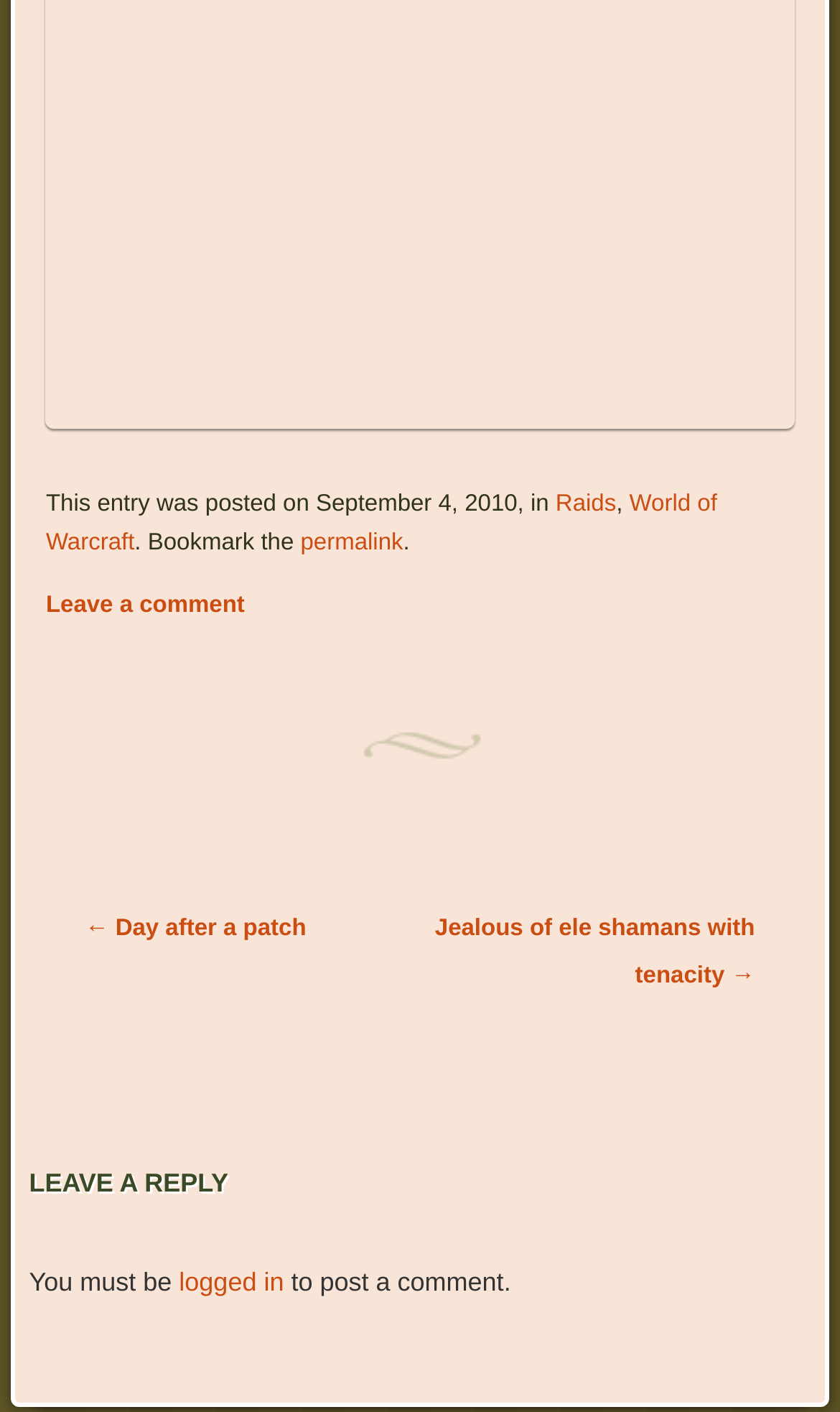Please answer the following question using a single word or phrase: How many navigation links are there?

2